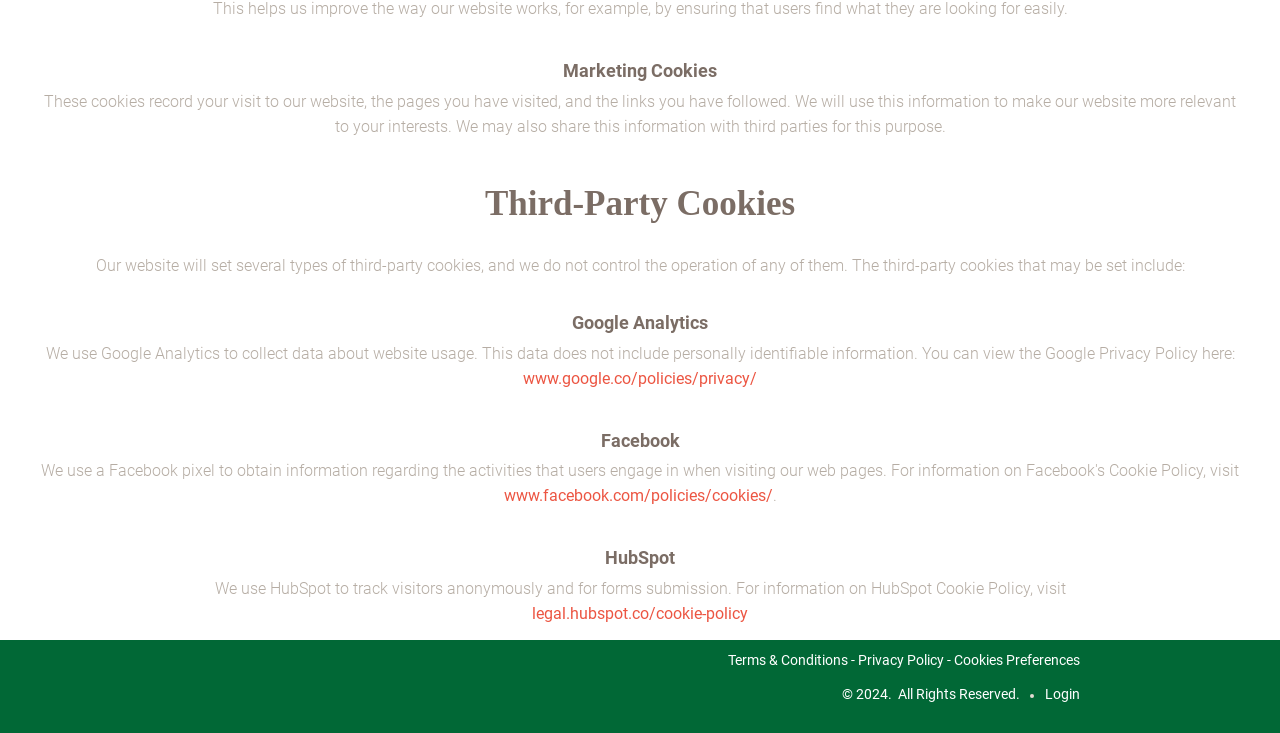Using the provided description: "+1 212 883 4777", find the bounding box coordinates of the corresponding UI element. The output should be four float numbers between 0 and 1, in the format [left, top, right, bottom].

None